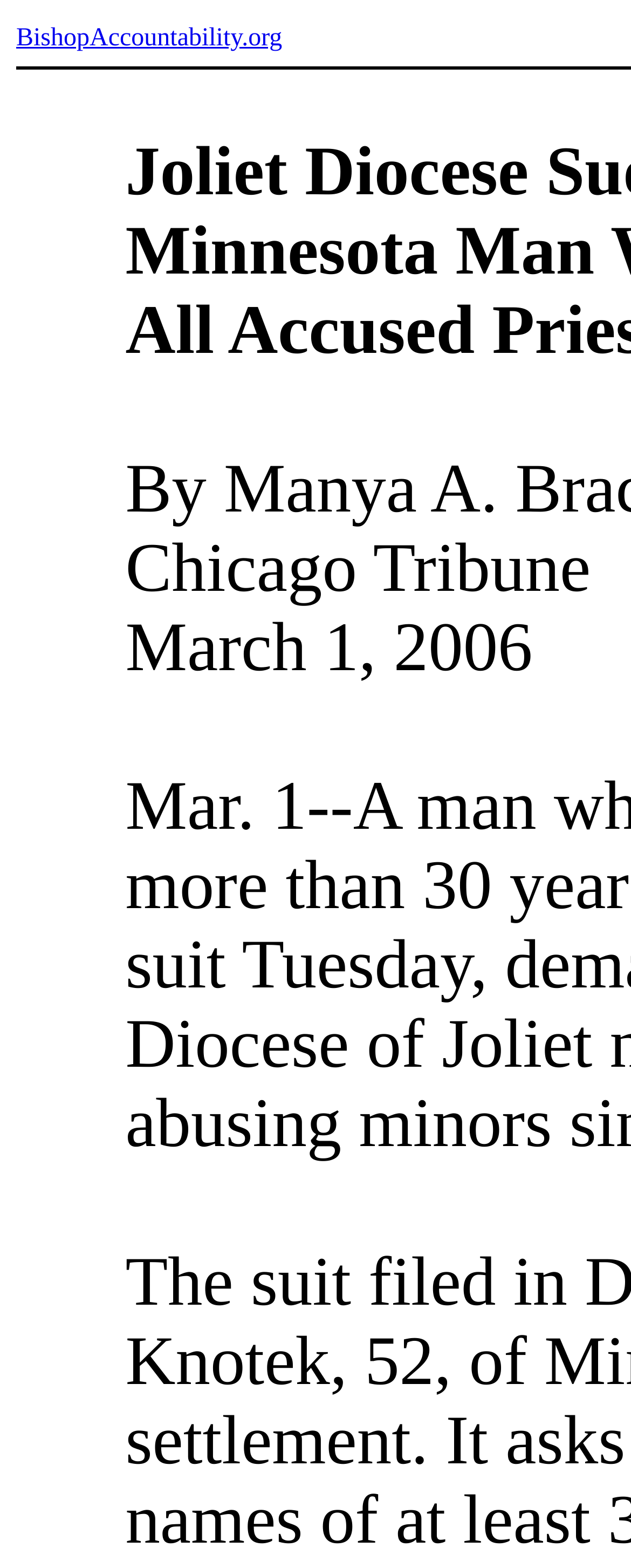Find the bounding box of the UI element described as: "BishopAccountability.org". The bounding box coordinates should be given as four float values between 0 and 1, i.e., [left, top, right, bottom].

[0.026, 0.015, 0.447, 0.033]